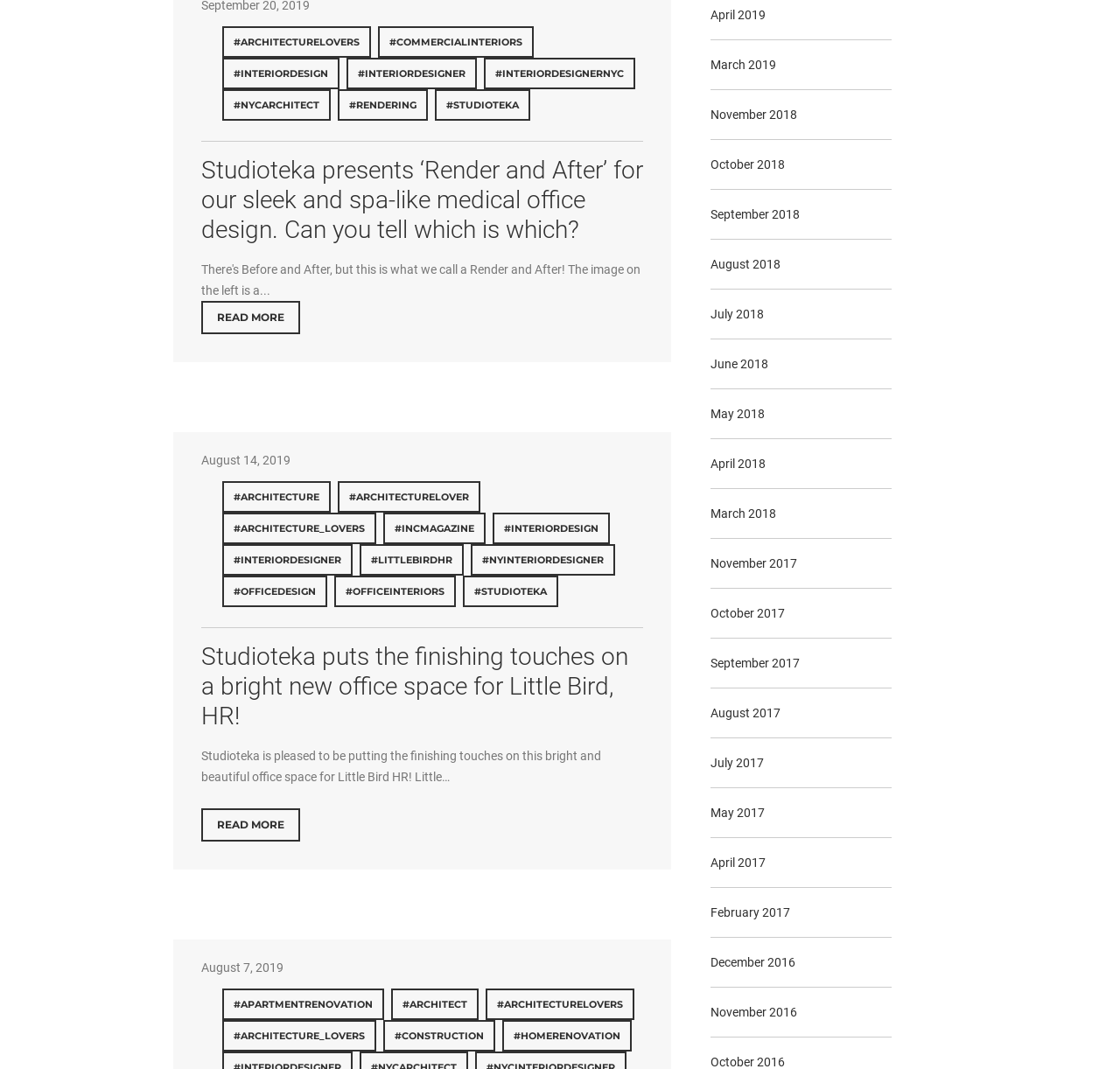Please mark the bounding box coordinates of the area that should be clicked to carry out the instruction: "View the article about Little Bird HR's office space".

[0.179, 0.756, 0.268, 0.787]